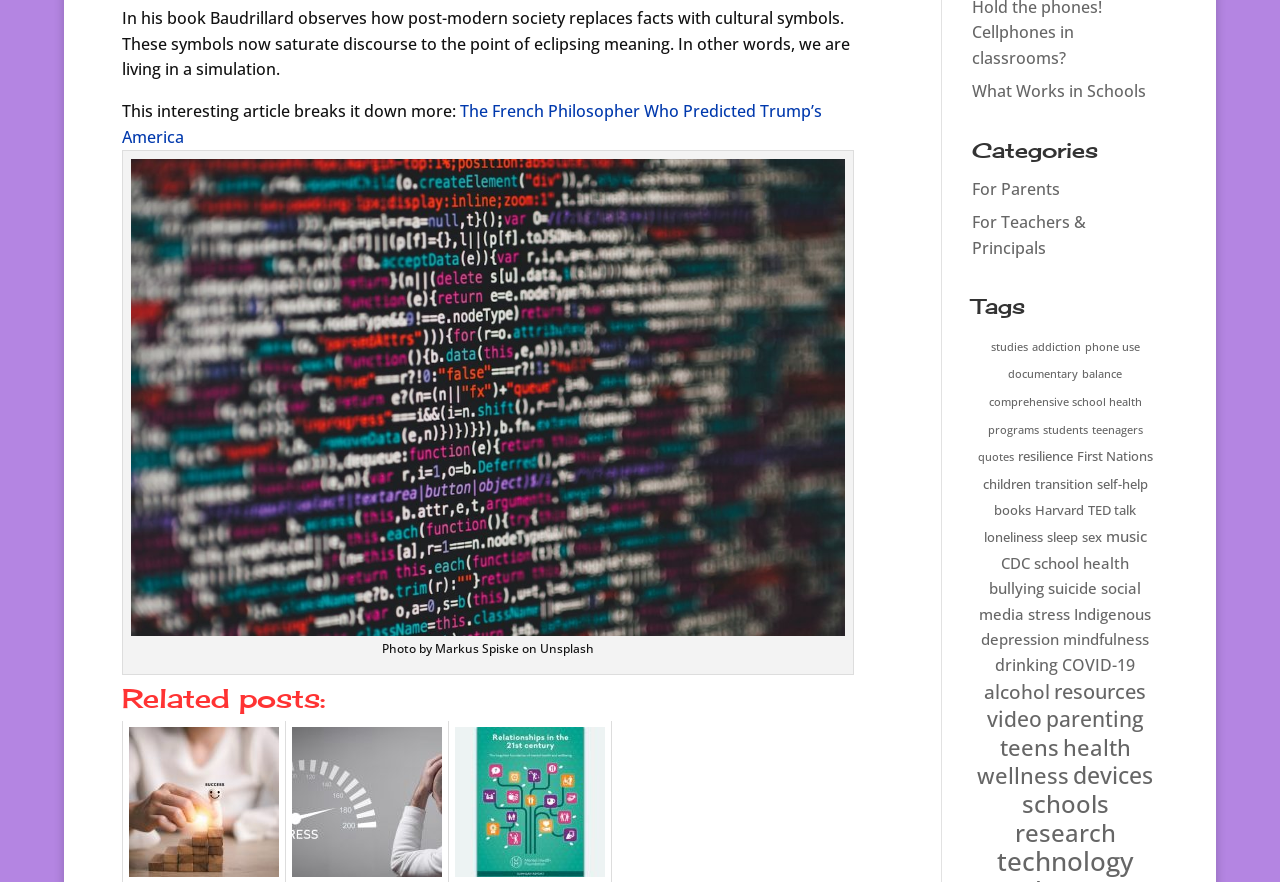Determine the bounding box coordinates for the HTML element mentioned in the following description: "resilience". The coordinates should be a list of four floats ranging from 0 to 1, represented as [left, top, right, bottom].

[0.795, 0.507, 0.838, 0.527]